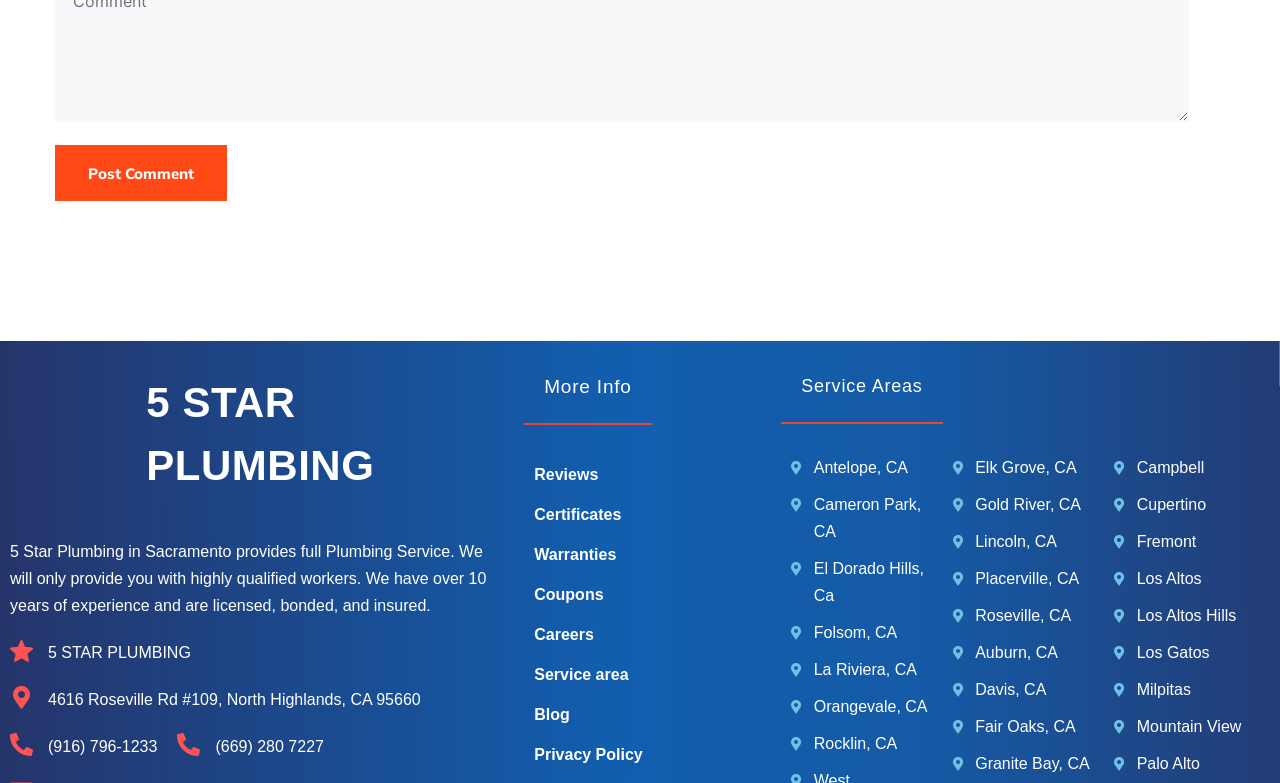Identify the bounding box for the UI element described as: "Service area". Ensure the coordinates are four float numbers between 0 and 1, formatted as [left, top, right, bottom].

[0.417, 0.837, 0.587, 0.888]